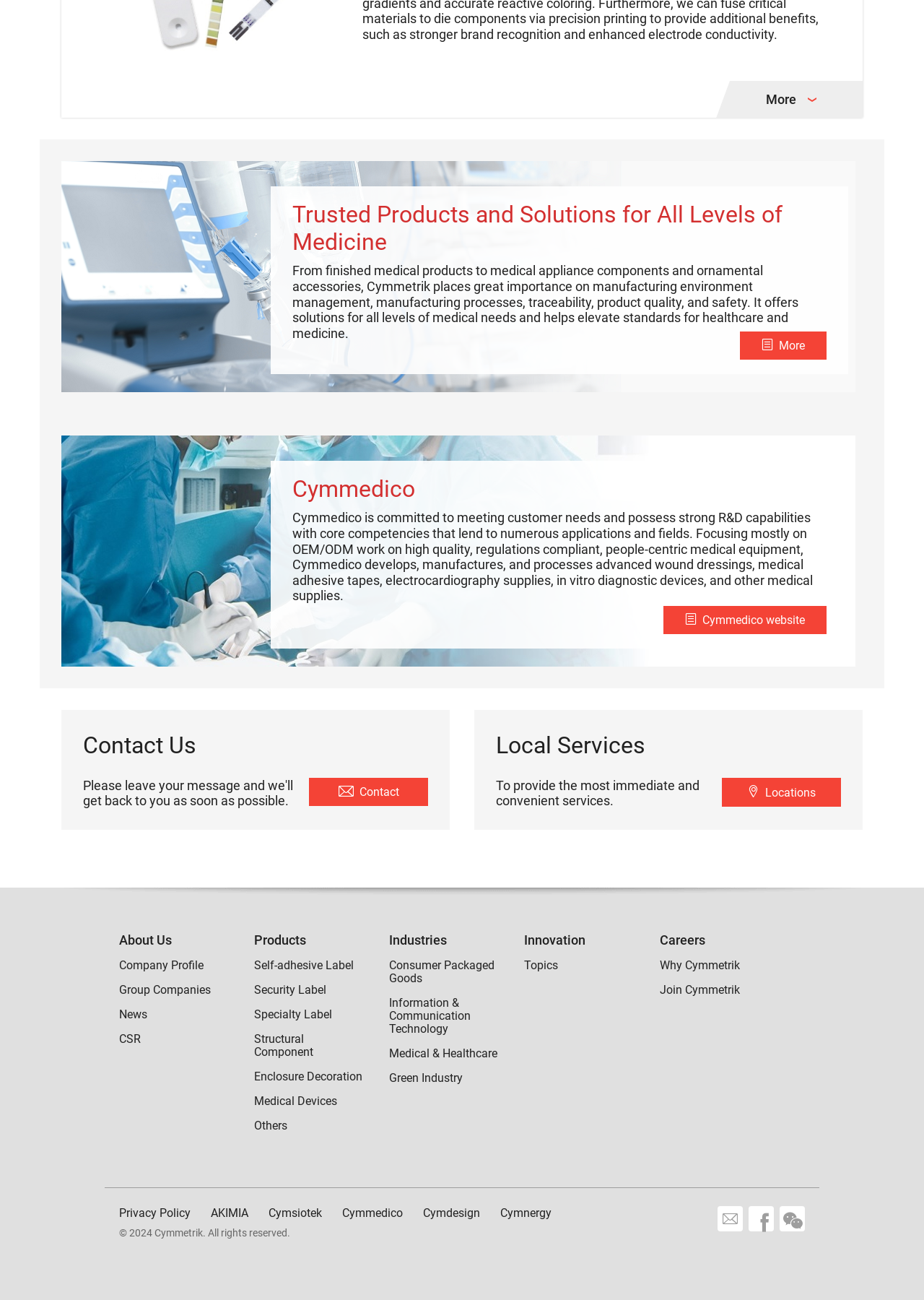Could you highlight the region that needs to be clicked to execute the instruction: "View locations"?

[0.781, 0.599, 0.91, 0.621]